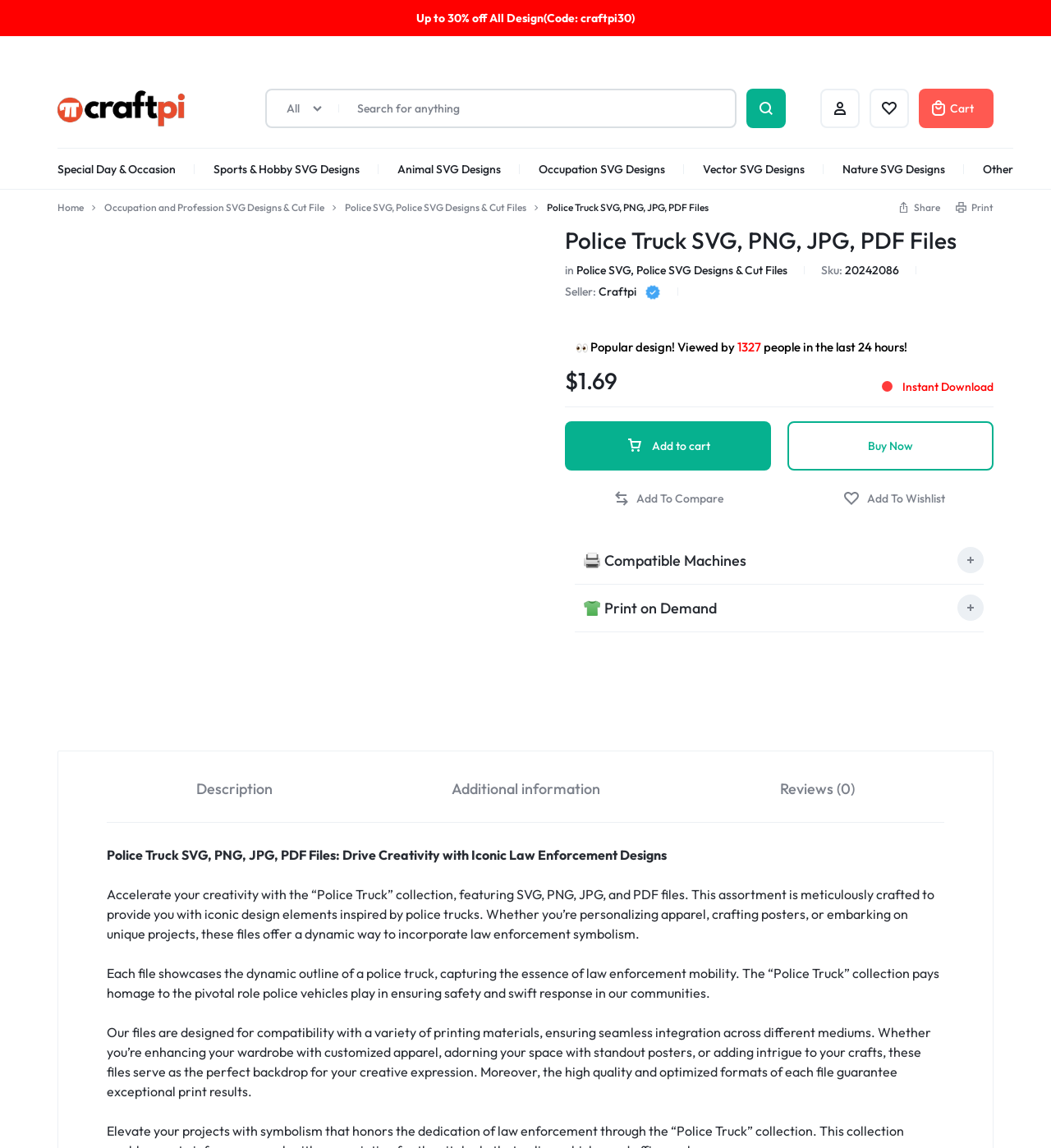What type of designs are available under 'Special Day & Occasion'?
Please look at the screenshot and answer using one word or phrase.

Various special day designs